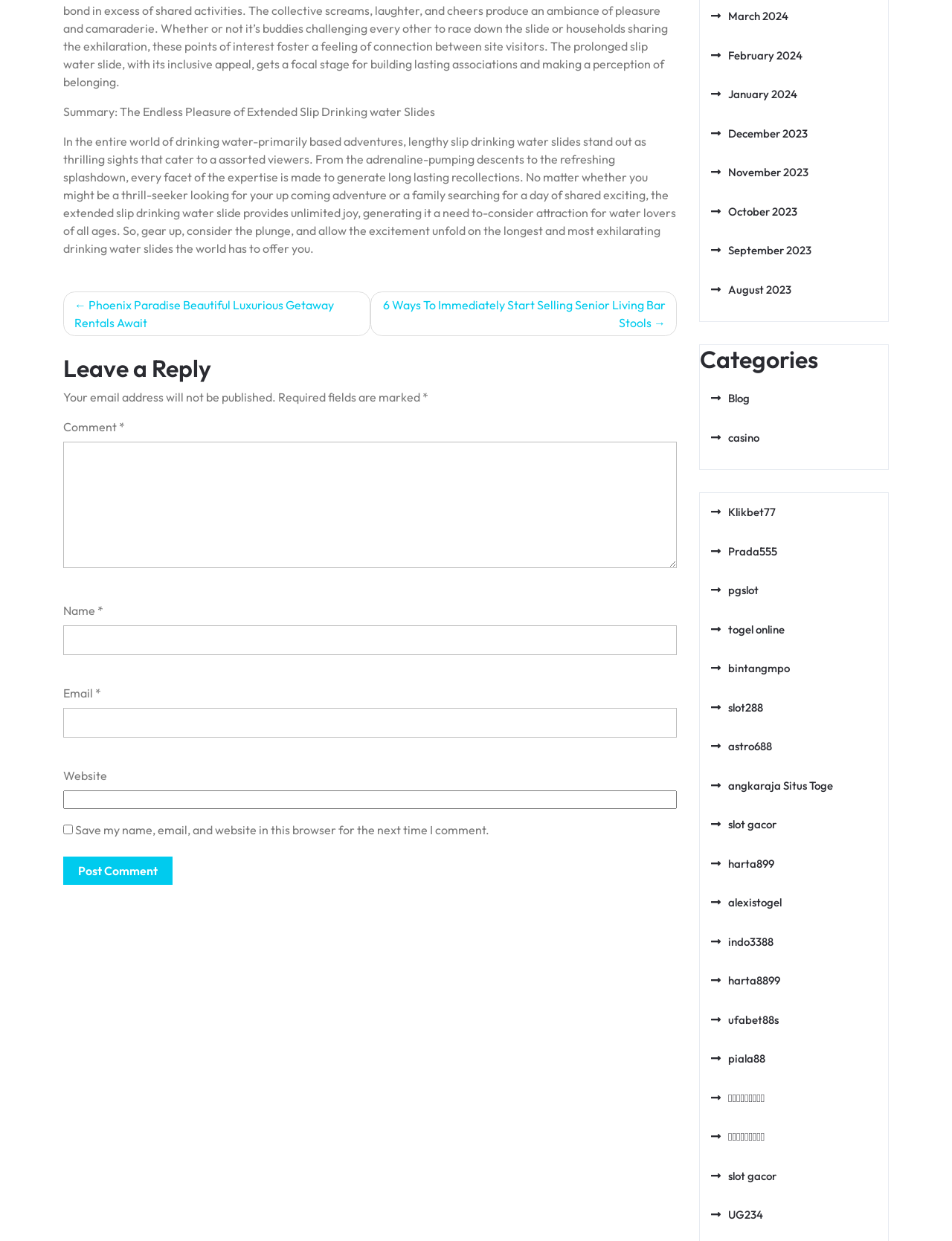What is the topic of the article?
Please give a detailed and thorough answer to the question, covering all relevant points.

The topic of the article can be determined by reading the title 'Summary: The Endless Pleasure of Extended Slip Drinking water Slides' and the subsequent paragraph, which discusses the thrill and joy of water slides.